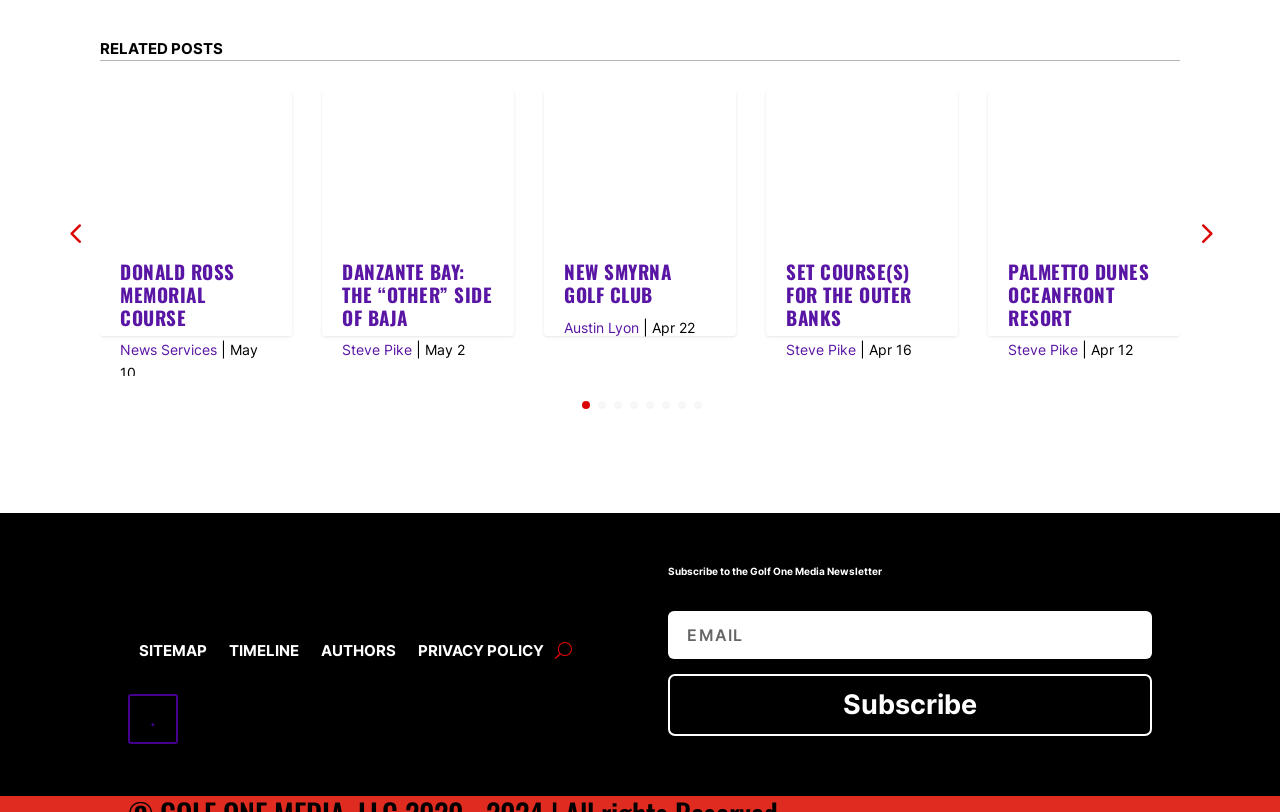What is the copyright year range of the website?
Based on the image, please offer an in-depth response to the question.

I found the copyright information at the bottom of the page, which states '© GOLF ONE MEDIA, LLC 2020 - 2024 | All rights Reserved.', indicating that the copyright year range is 2020 to 2024.